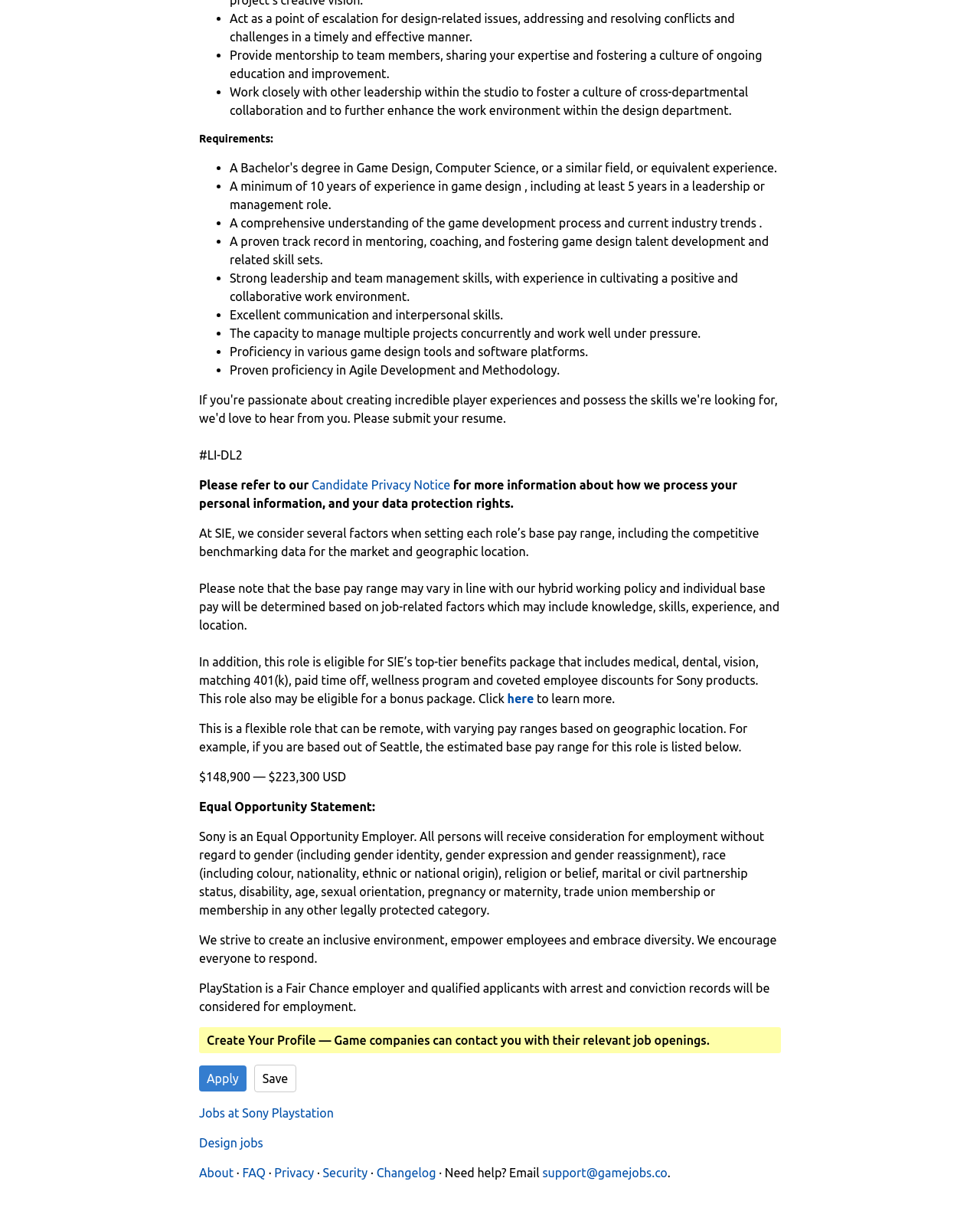Identify the bounding box coordinates for the UI element described as: "Design jobs".

[0.203, 0.928, 0.269, 0.939]